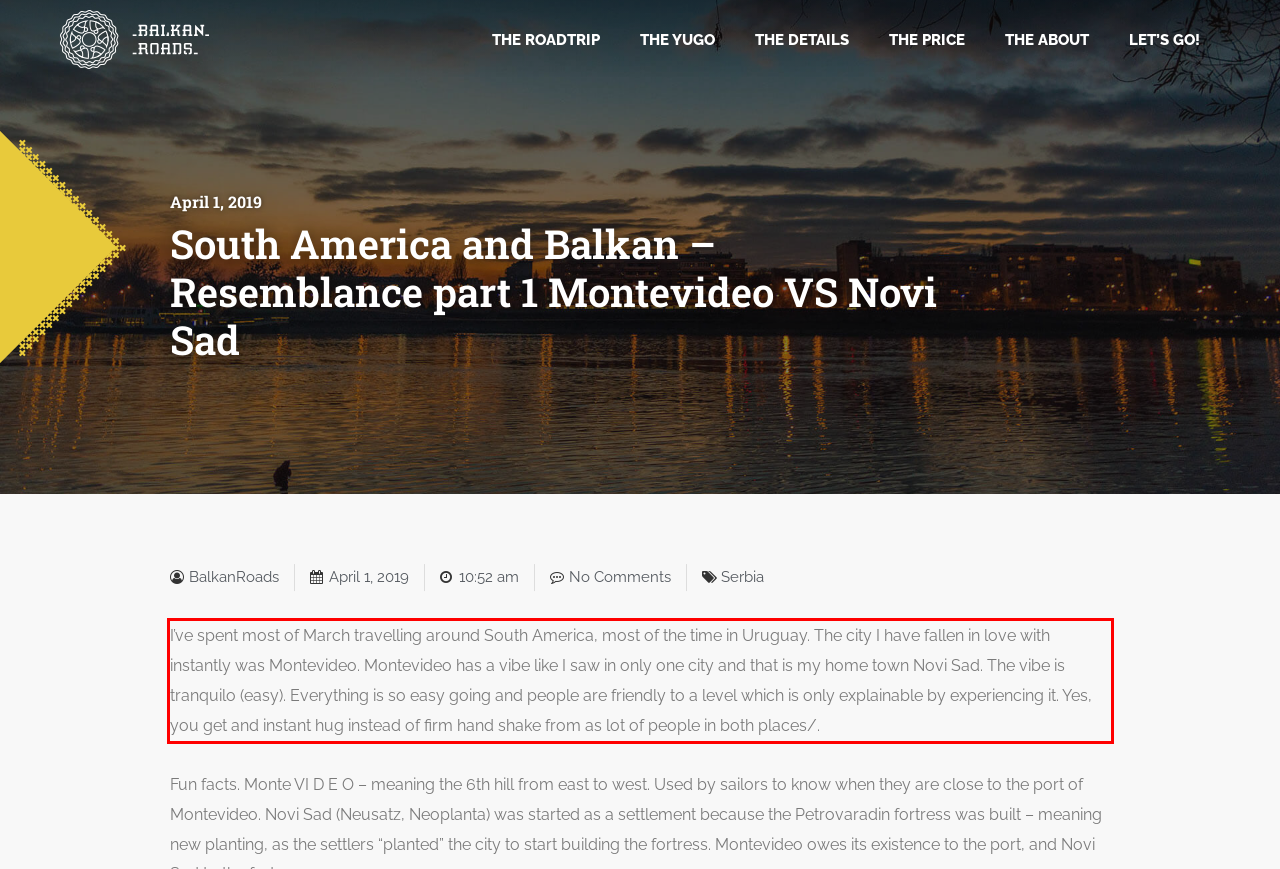Analyze the red bounding box in the provided webpage screenshot and generate the text content contained within.

I’ve spent most of March travelling around South America, most of the time in Uruguay. The city I have fallen in love with instantly was Montevideo. Montevideo has a vibe like I saw in only one city and that is my home town Novi Sad. The vibe is tranquilo (easy). Everything is so easy going and people are friendly to a level which is only explainable by experiencing it. Yes, you get and instant hug instead of firm hand shake from as lot of people in both places/.